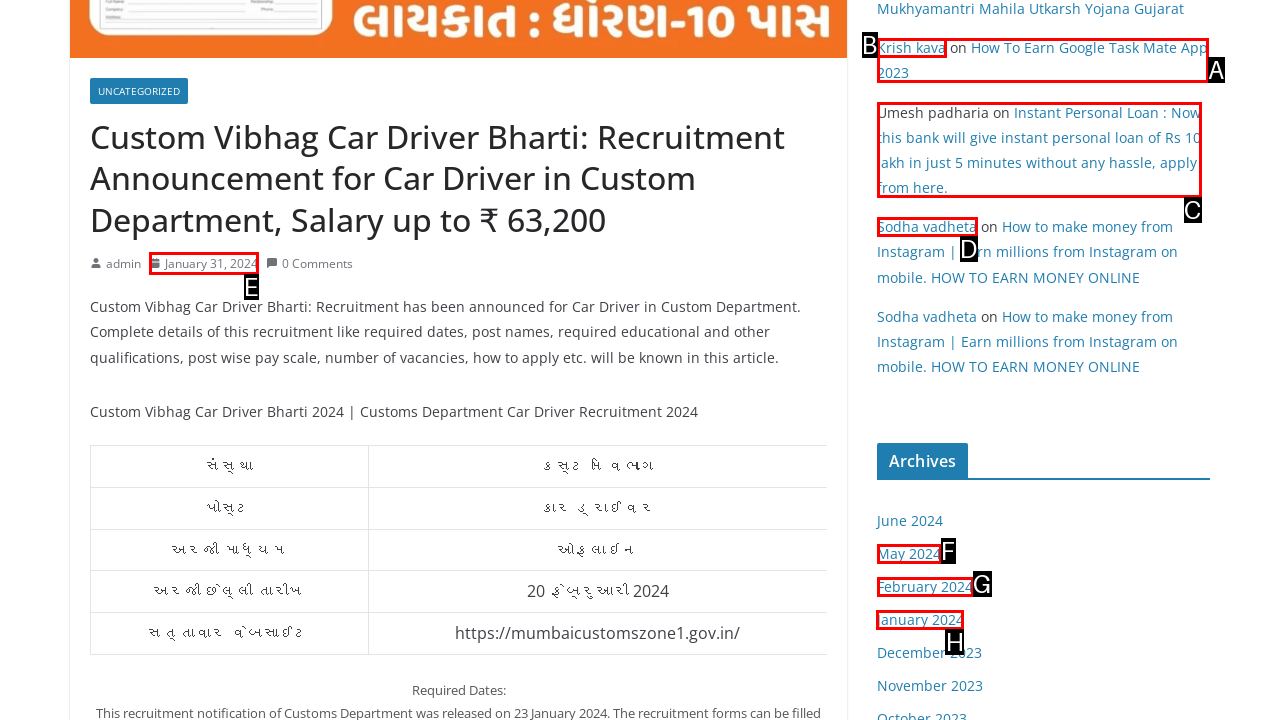What option should I click on to execute the task: Visit the 'January 2024' archive? Give the letter from the available choices.

H